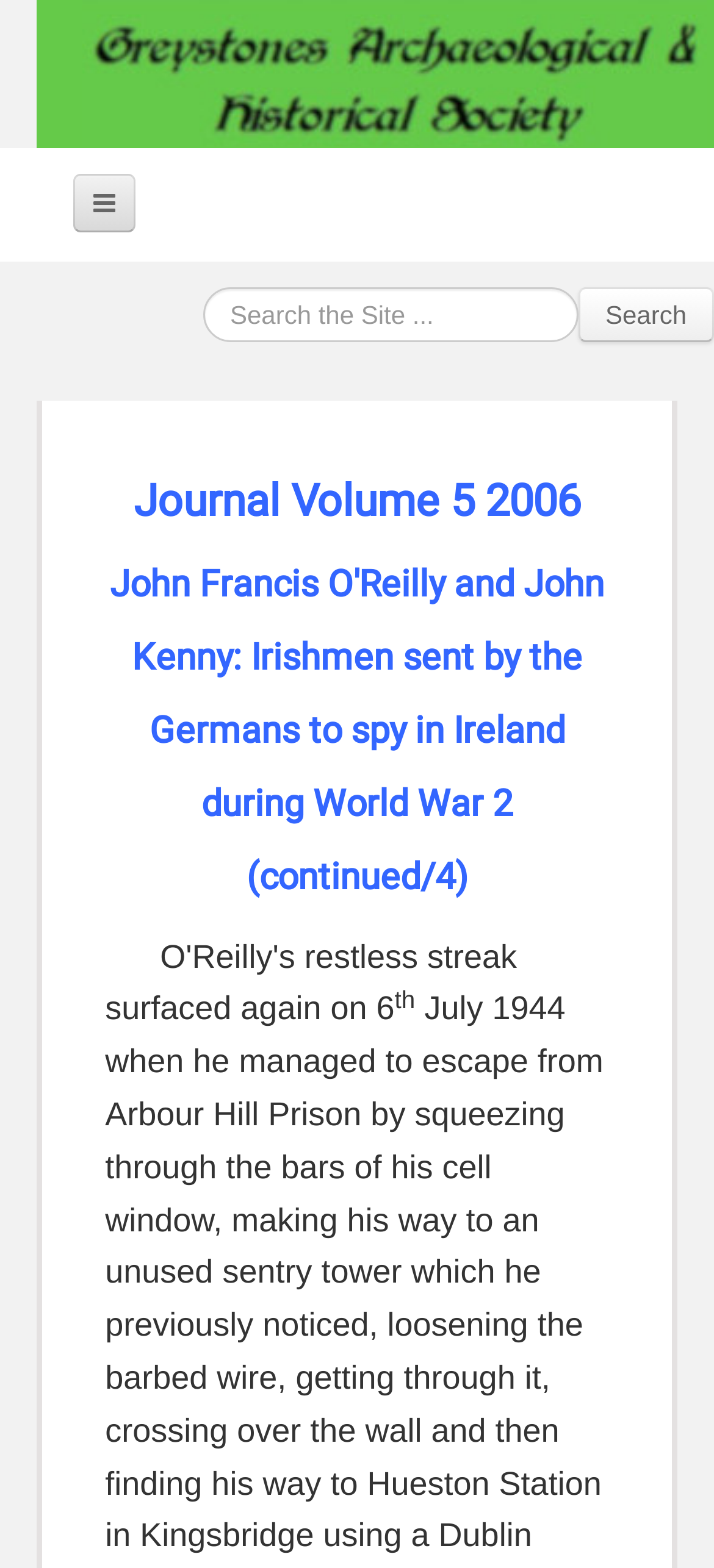Indicate the bounding box coordinates of the element that must be clicked to execute the instruction: "go to home page". The coordinates should be given as four float numbers between 0 and 1, i.e., [left, top, right, bottom].

[0.427, 0.139, 0.573, 0.182]